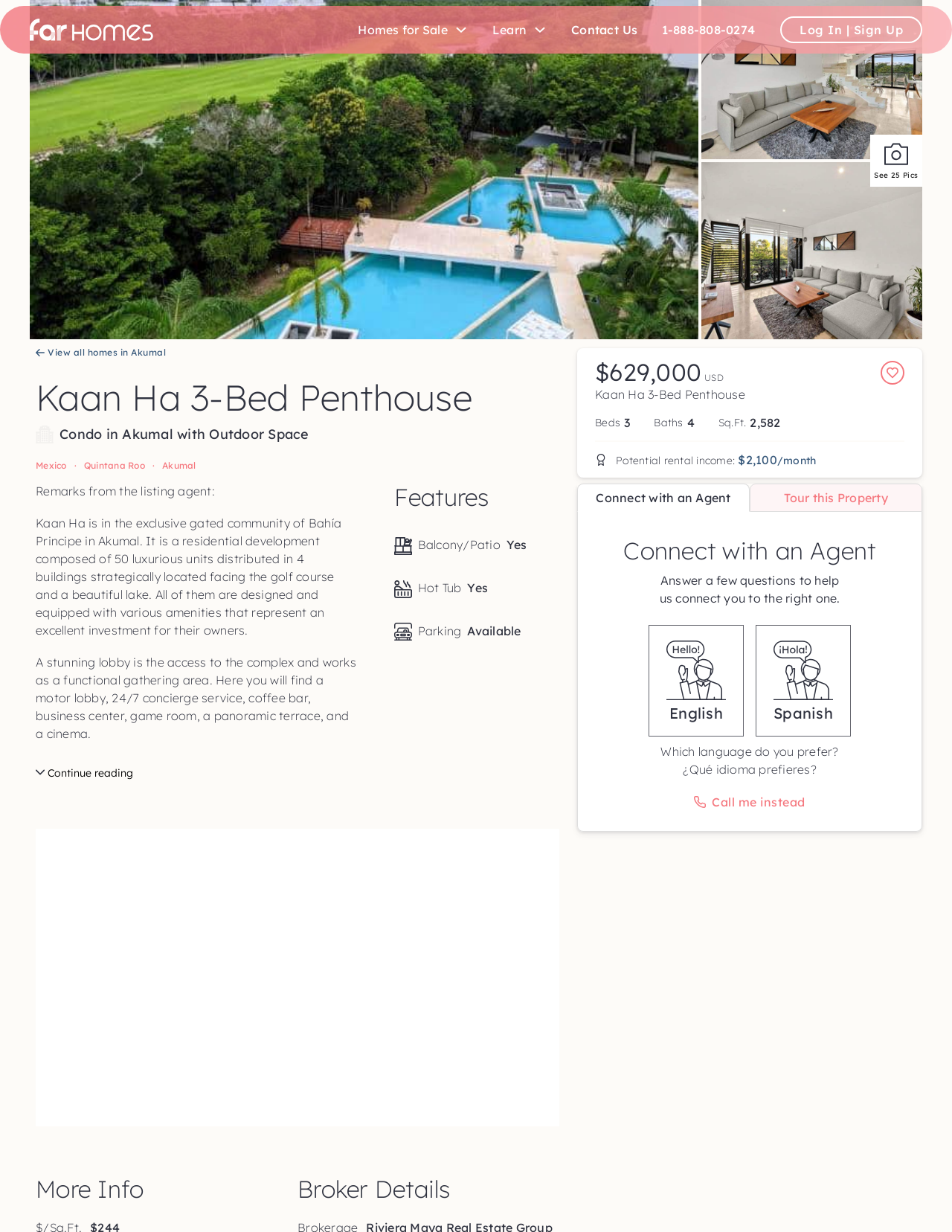Provide the bounding box coordinates of the section that needs to be clicked to accomplish the following instruction: "Click the 'Continue reading' button."

[0.038, 0.623, 0.14, 0.632]